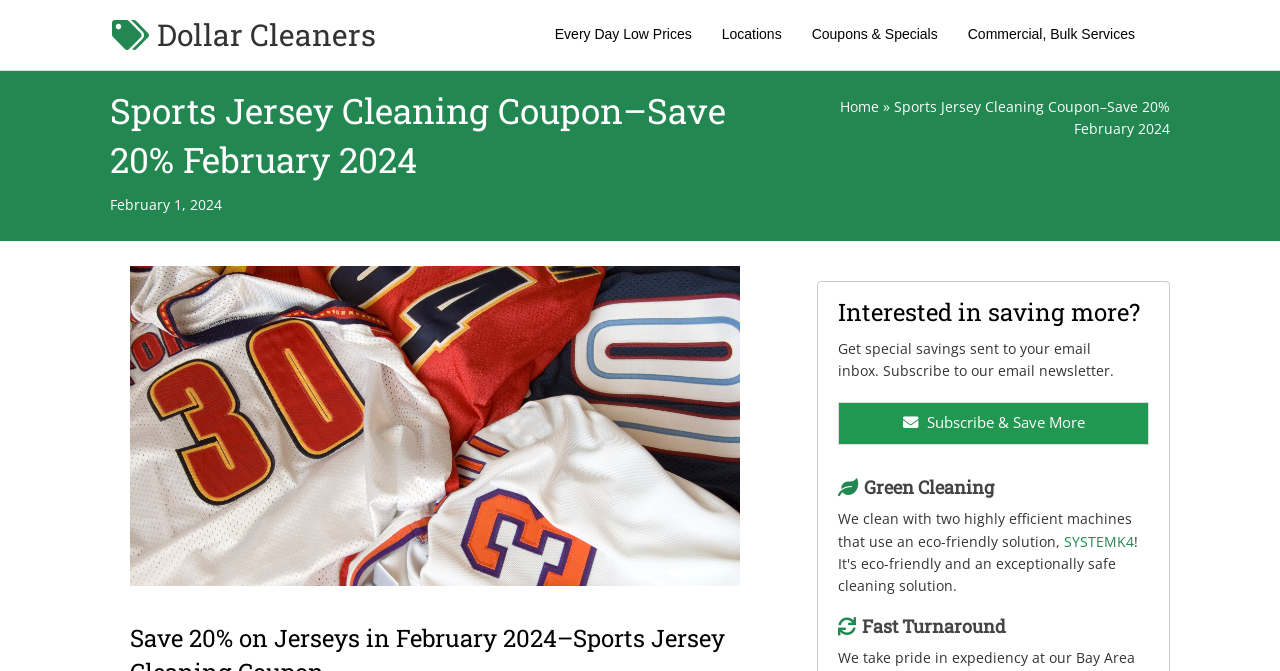Locate the UI element that matches the description Commspace 2024 in the webpage screenshot. Return the bounding box coordinates in the format (top-left x, top-left y, bottom-right x, bottom-right y), with values ranging from 0 to 1.

None